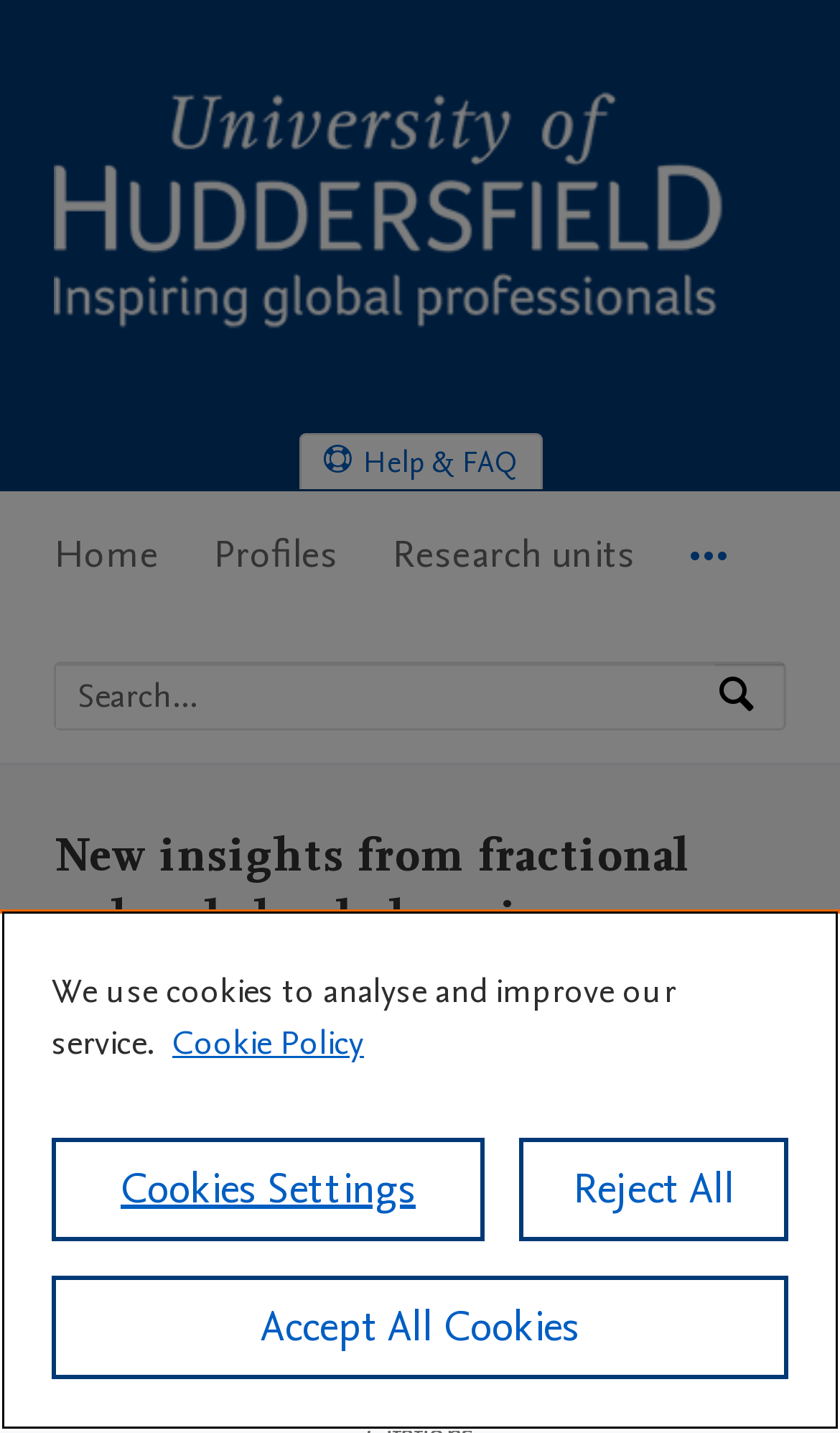Answer the following in one word or a short phrase: 
What is the type of research output?

Article